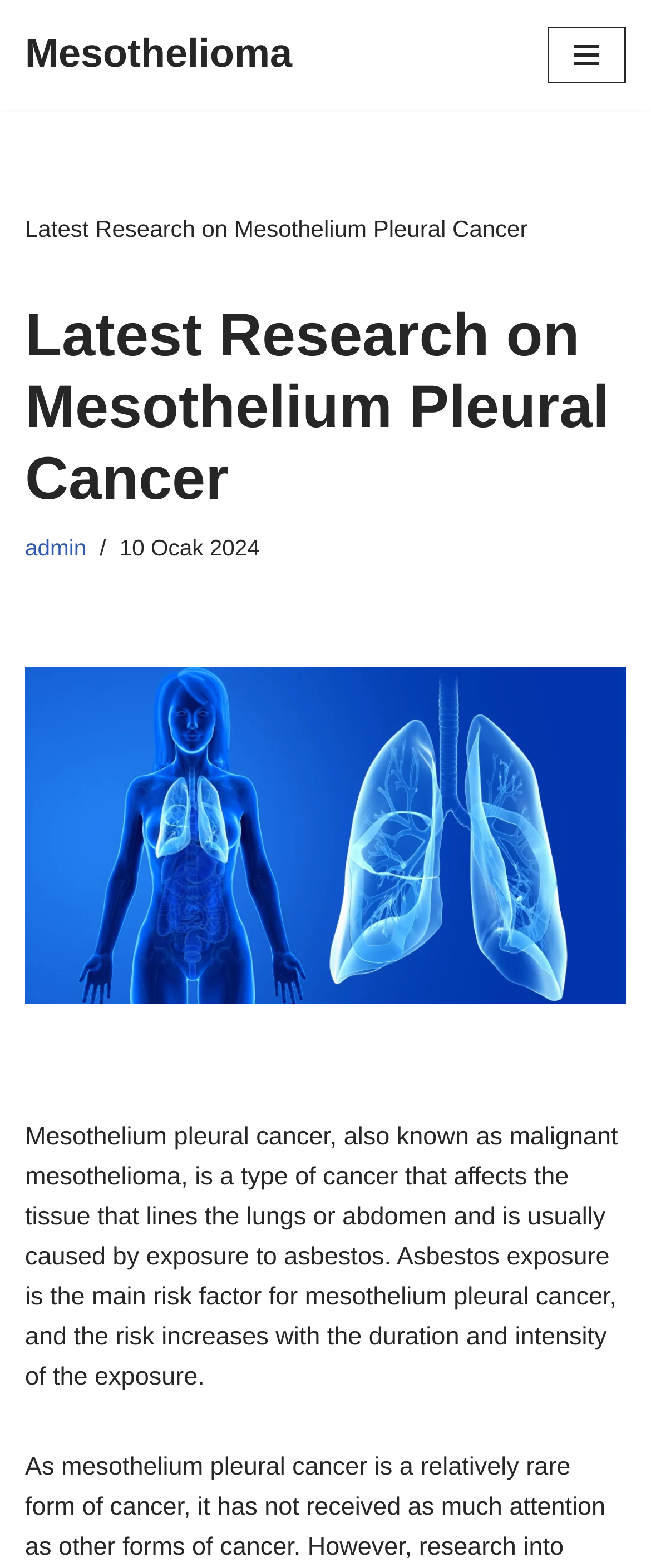Please use the details from the image to answer the following question comprehensively:
What is the main risk factor for mesothelium pleural cancer?

Based on the webpage content, it is stated that 'Asbestos exposure is the main risk factor for mesothelium pleural cancer, and the risk increases with the duration and intensity of the exposure.'